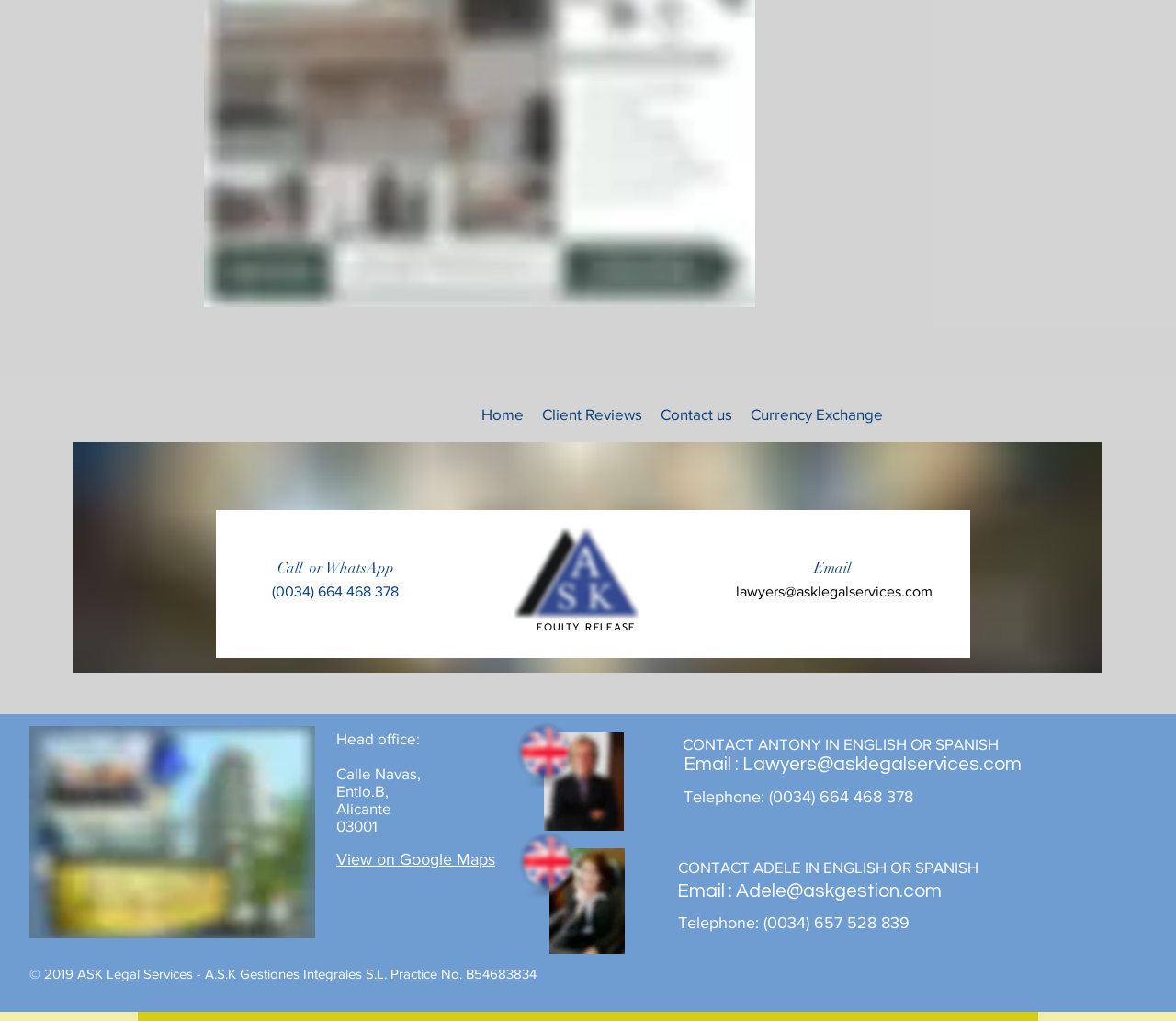Please specify the bounding box coordinates of the clickable region to carry out the following instruction: "Email Lawyers@asklegalservices.com". The coordinates should be four float numbers between 0 and 1, in the format [left, top, right, bottom].

[0.625, 0.572, 0.793, 0.587]